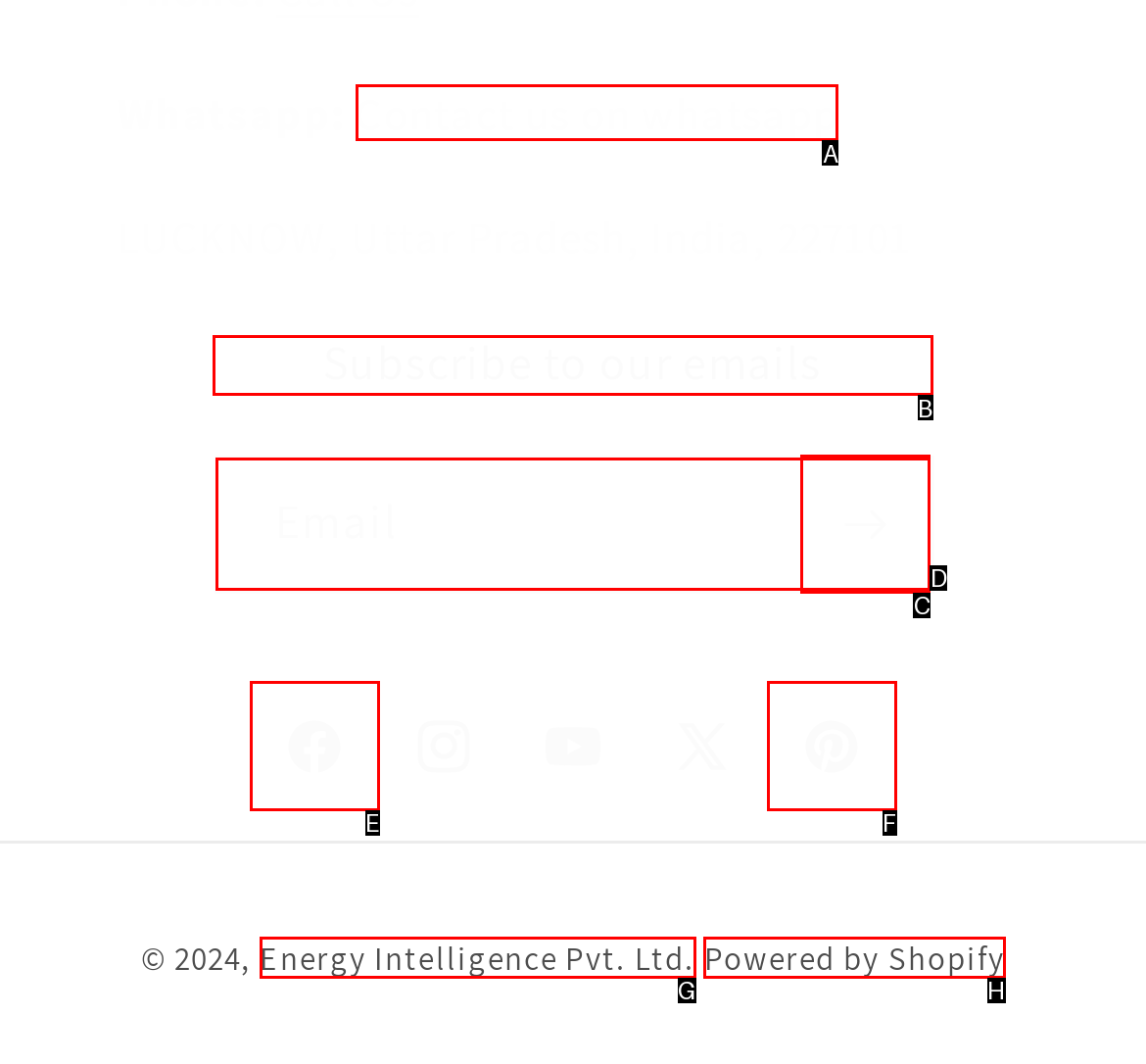Choose the UI element to click on to achieve this task: Subscribe to our emails. Reply with the letter representing the selected element.

B